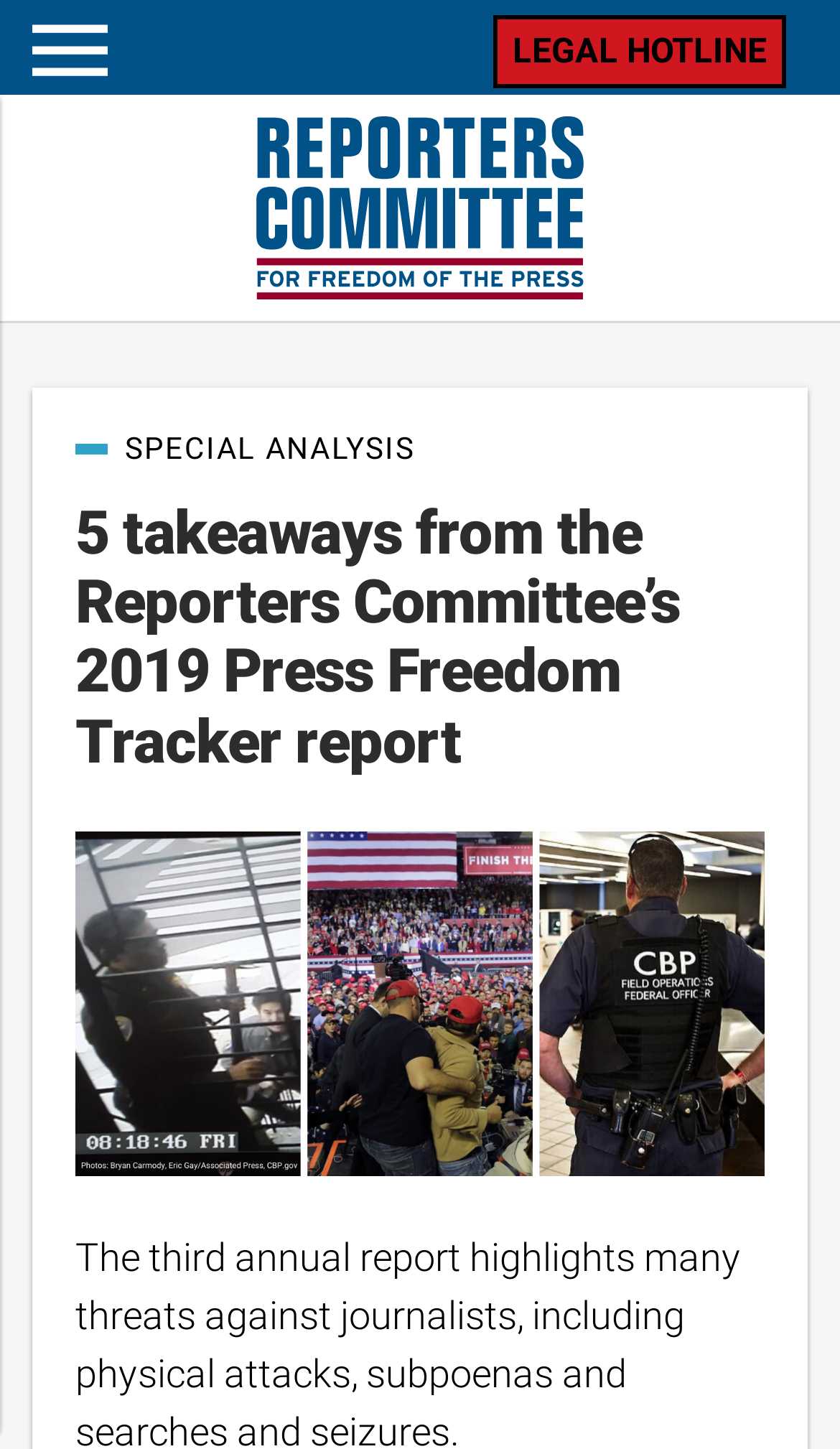How many categories are listed? Observe the screenshot and provide a one-word or short phrase answer.

1